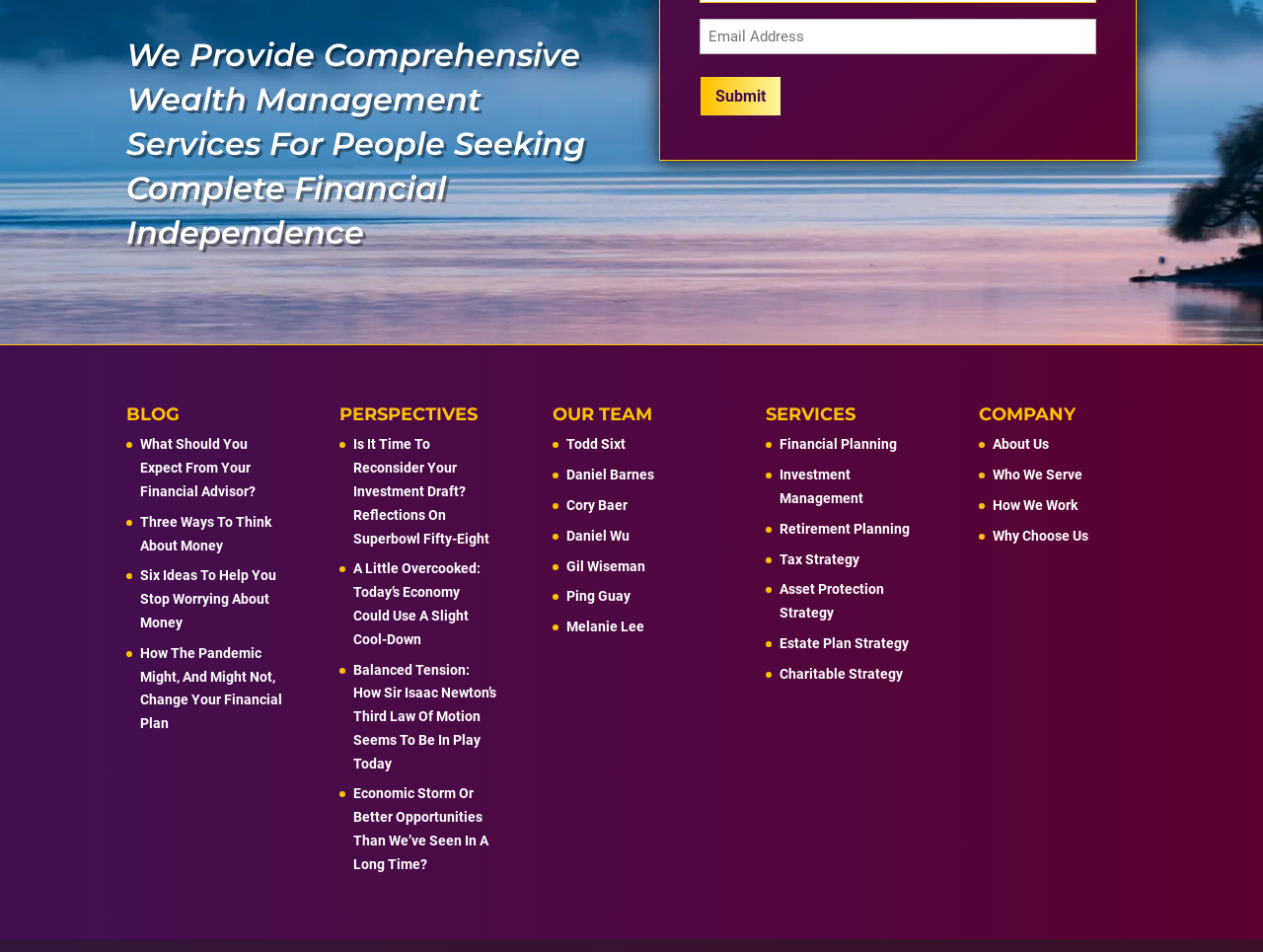Determine the bounding box coordinates for the clickable element required to fulfill the instruction: "Enter email address". Provide the coordinates as four float numbers between 0 and 1, i.e., [left, top, right, bottom].

[0.554, 0.02, 0.868, 0.057]